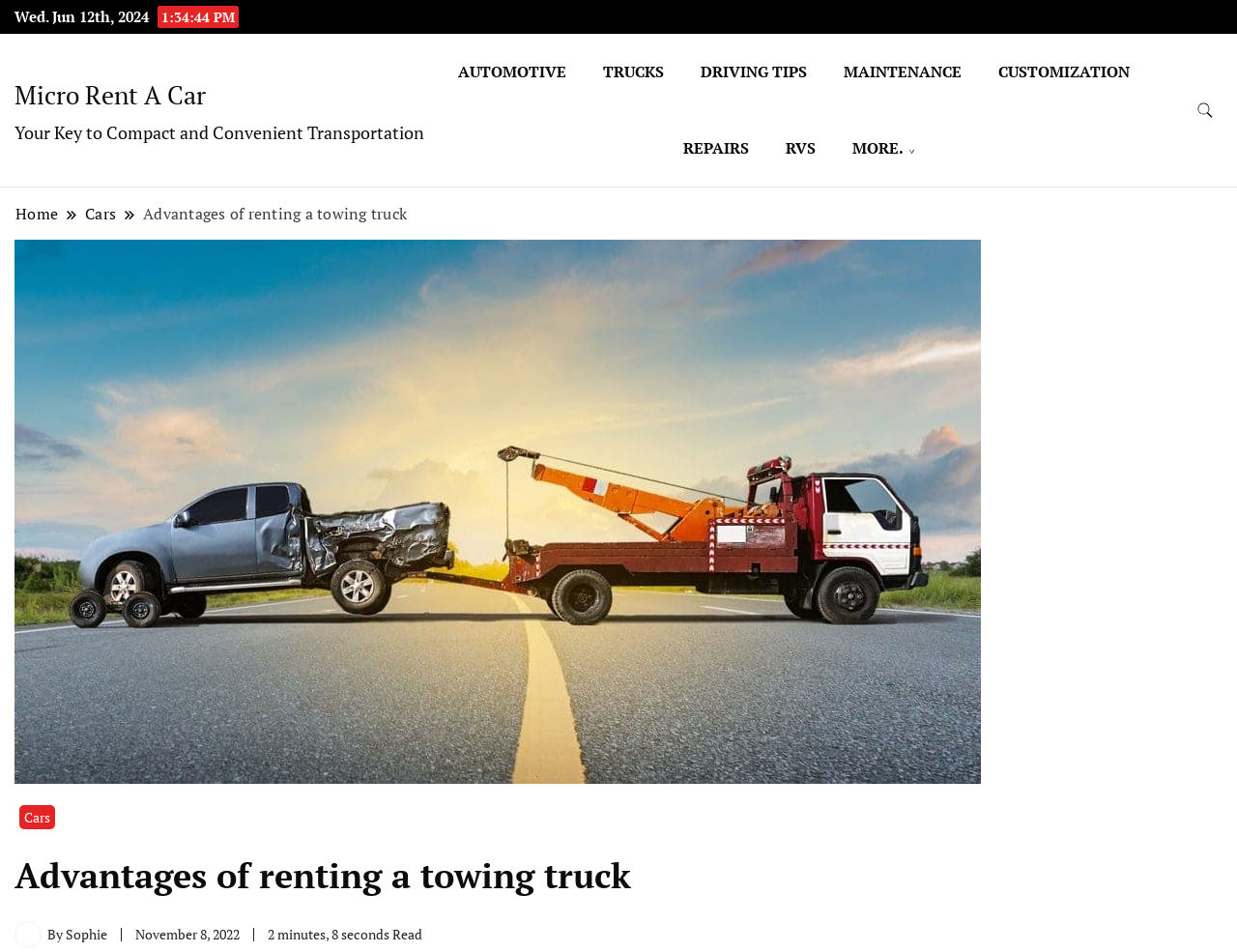How long does it take to read the article?
Based on the screenshot, give a detailed explanation to answer the question.

I found the reading time by looking at the bottom of the webpage, where it is displayed as '2 minutes, 8 seconds Read'.